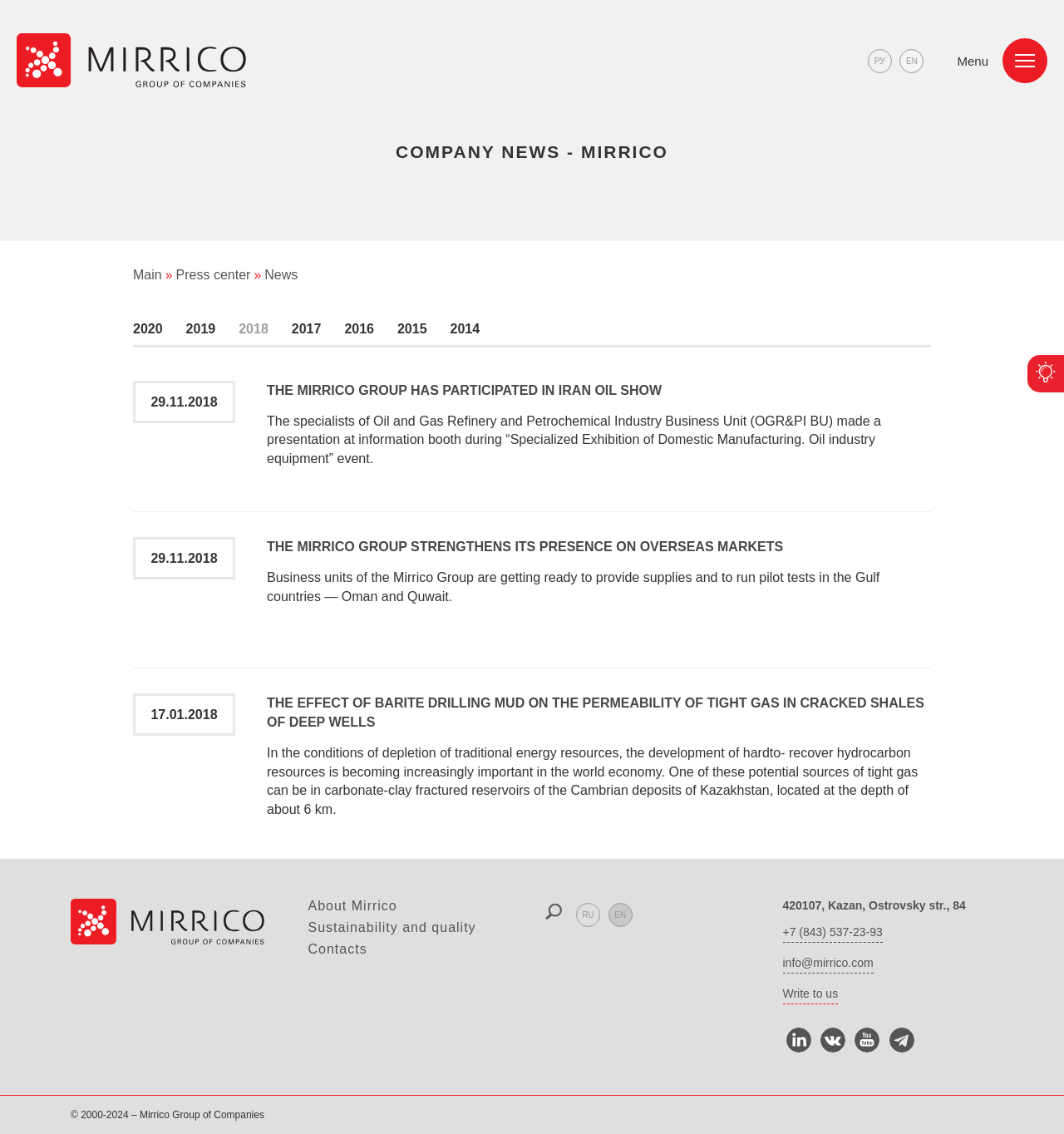Please identify the bounding box coordinates of the area I need to click to accomplish the following instruction: "Click the logo".

[0.016, 0.067, 0.231, 0.079]